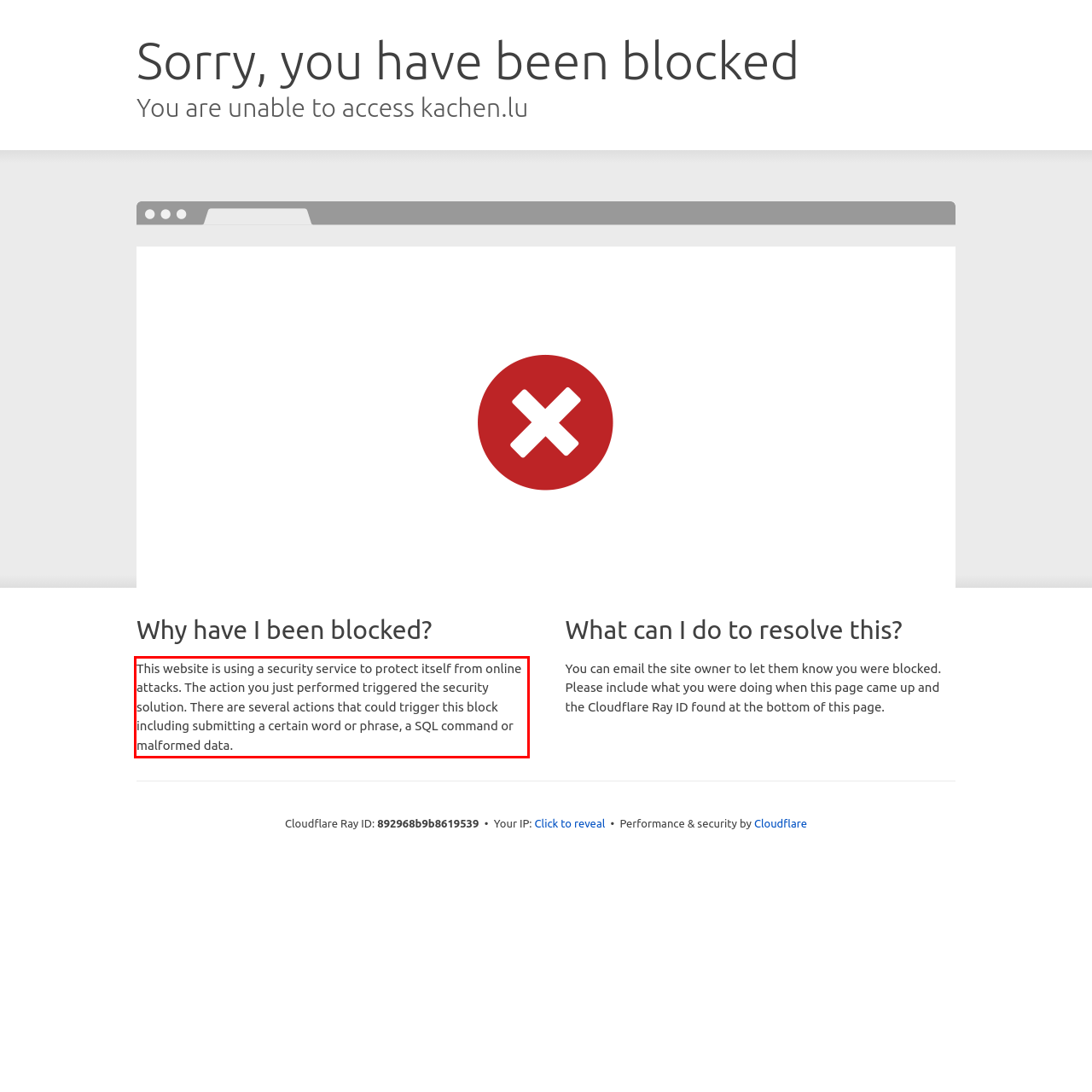Please analyze the provided webpage screenshot and perform OCR to extract the text content from the red rectangle bounding box.

This website is using a security service to protect itself from online attacks. The action you just performed triggered the security solution. There are several actions that could trigger this block including submitting a certain word or phrase, a SQL command or malformed data.